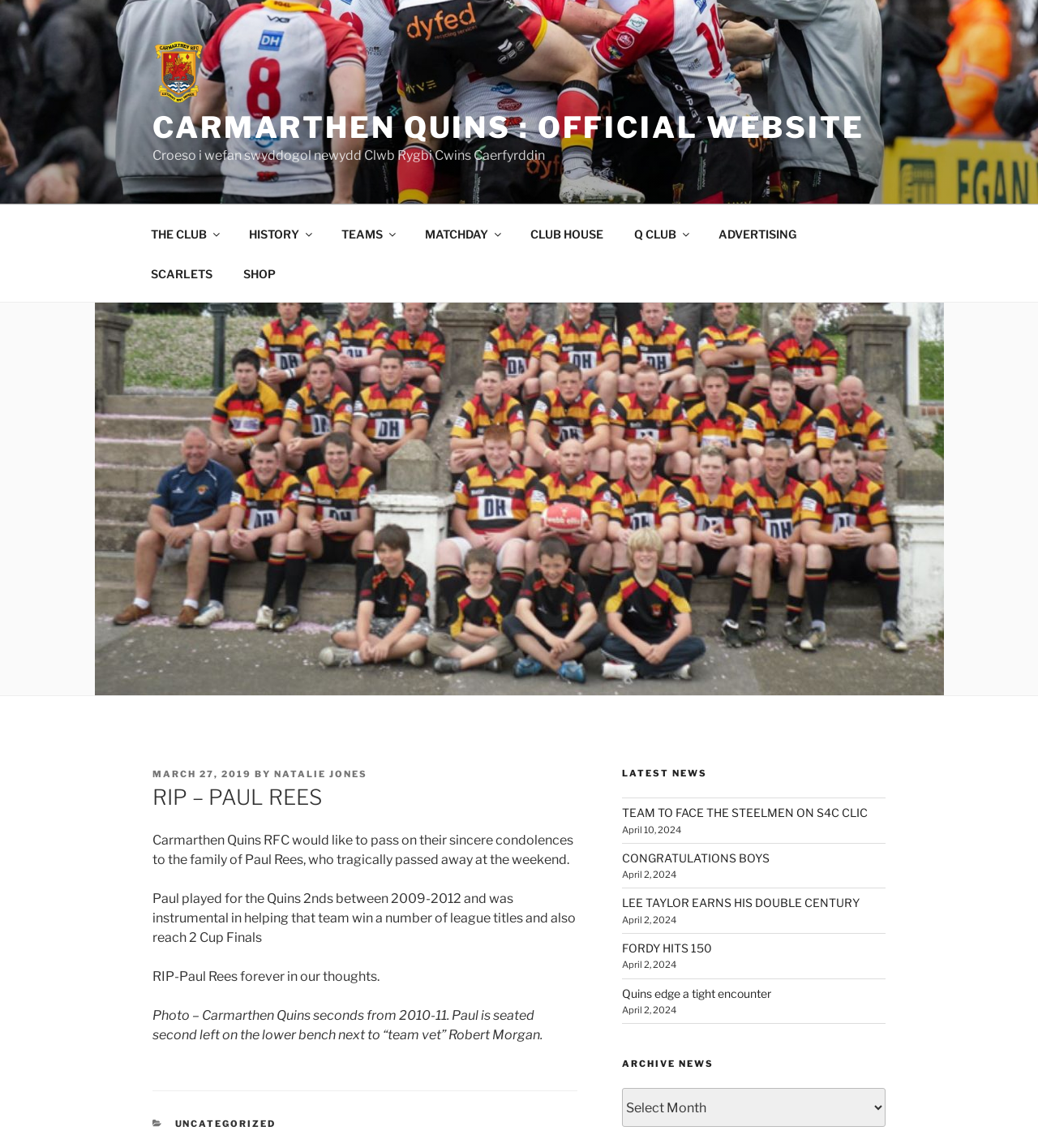Please determine the bounding box coordinates of the element to click in order to execute the following instruction: "Read the RIP – PAUL REES article". The coordinates should be four float numbers between 0 and 1, specified as [left, top, right, bottom].

[0.147, 0.682, 0.556, 0.708]